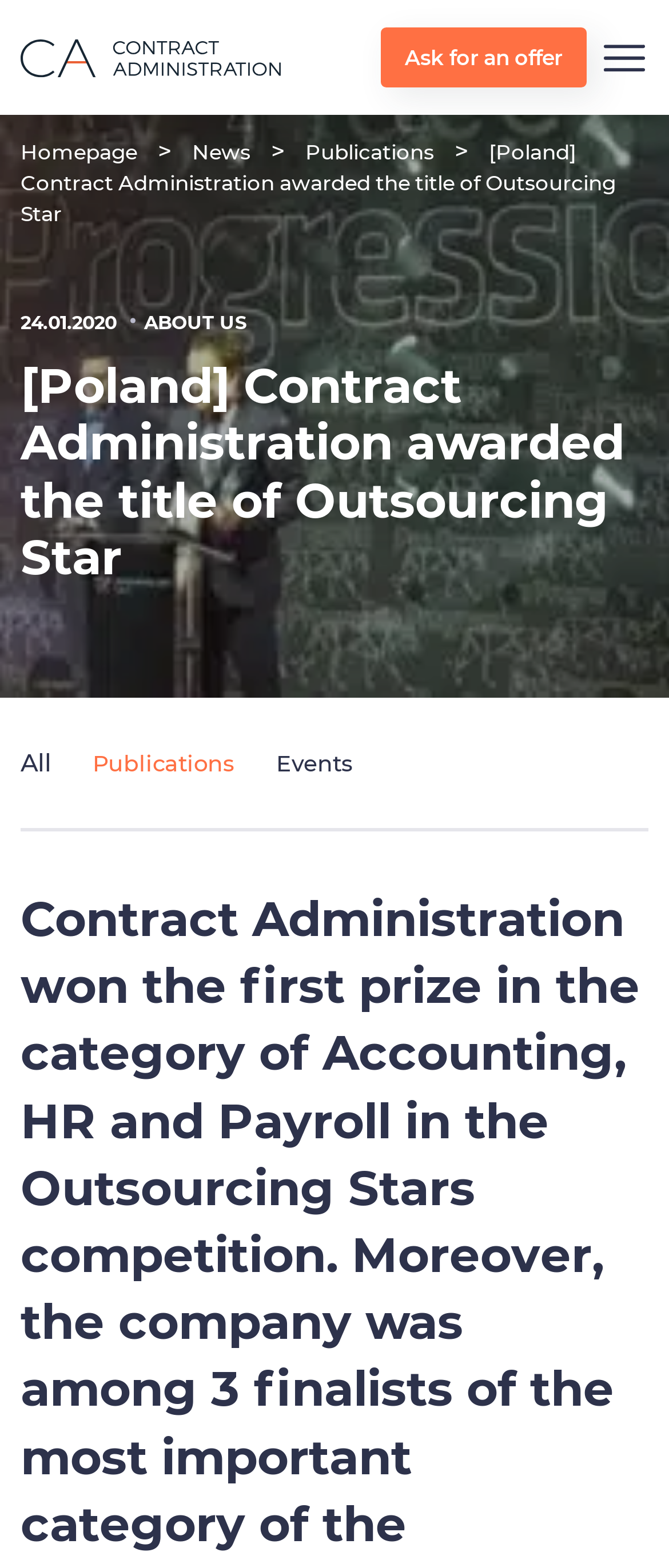What is the company's award?
Provide a fully detailed and comprehensive answer to the question.

Based on the webpage's content, specifically the heading and static text, it is clear that the company, Contract Administration, has been awarded the title of Outsourcing Star.